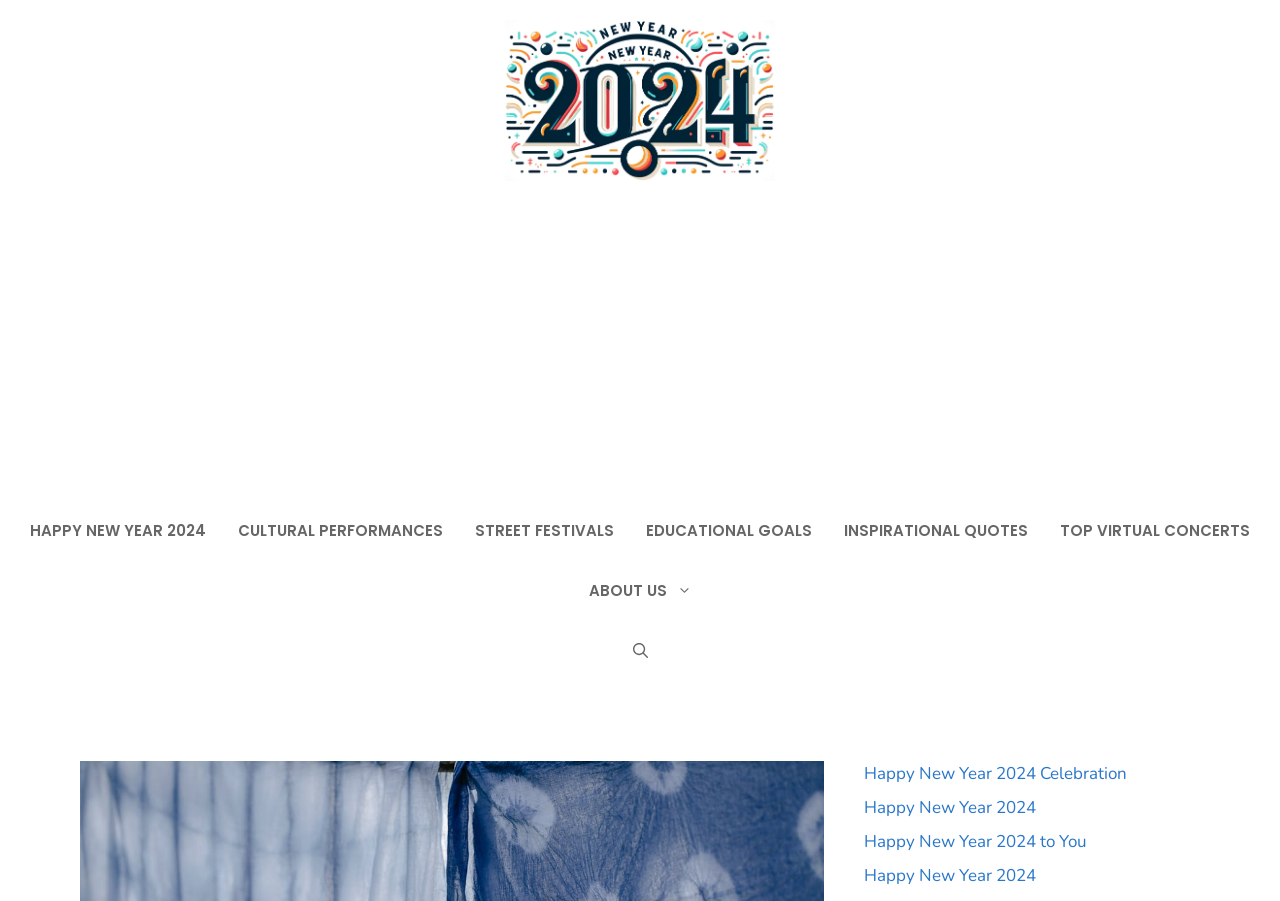Please determine the bounding box coordinates for the element that should be clicked to follow these instructions: "Read the latest news".

None